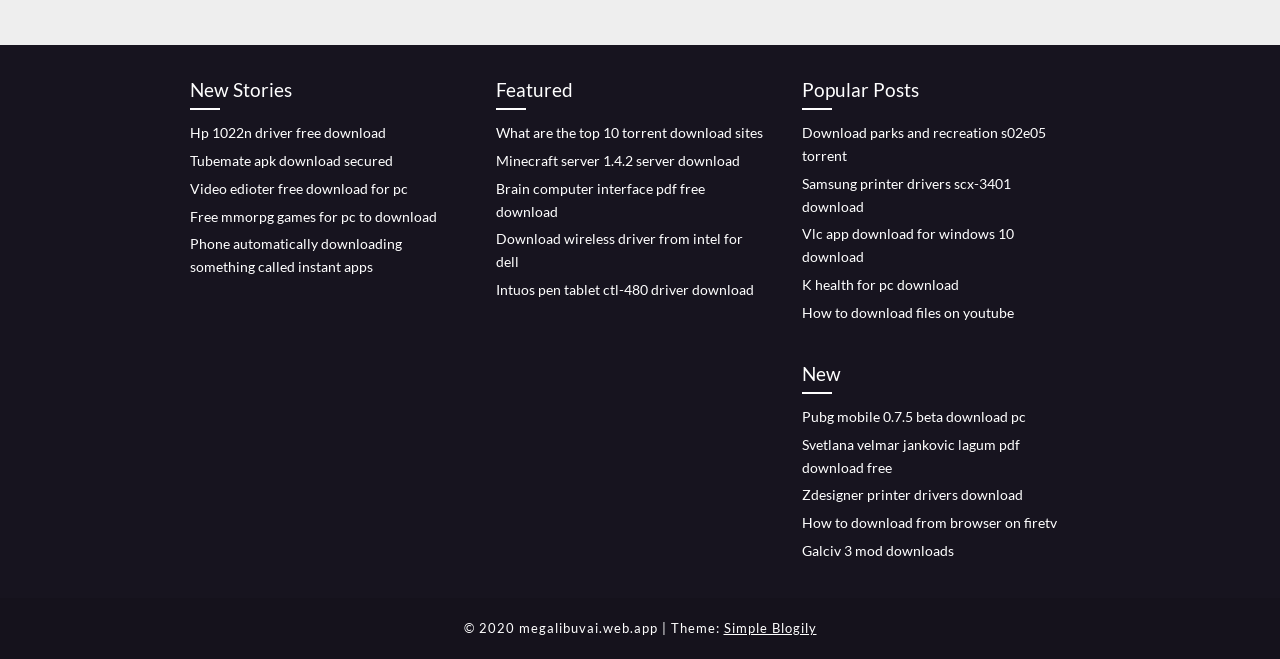Pinpoint the bounding box coordinates of the element you need to click to execute the following instruction: "View 'What are the top 10 torrent download sites'". The bounding box should be represented by four float numbers between 0 and 1, in the format [left, top, right, bottom].

[0.388, 0.189, 0.596, 0.214]